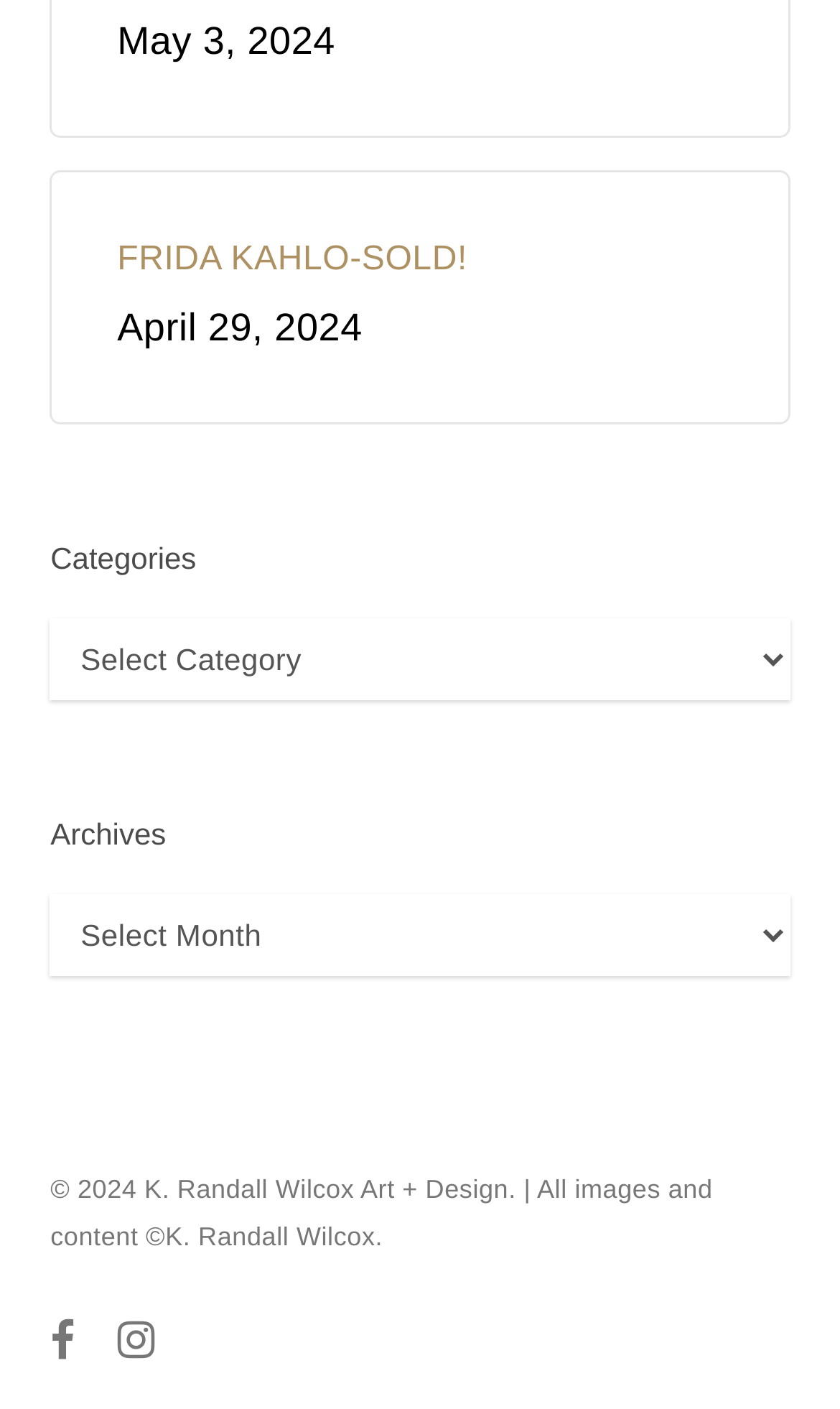Who is the owner of the website?
Using the picture, provide a one-word or short phrase answer.

K. Randall Wilcox